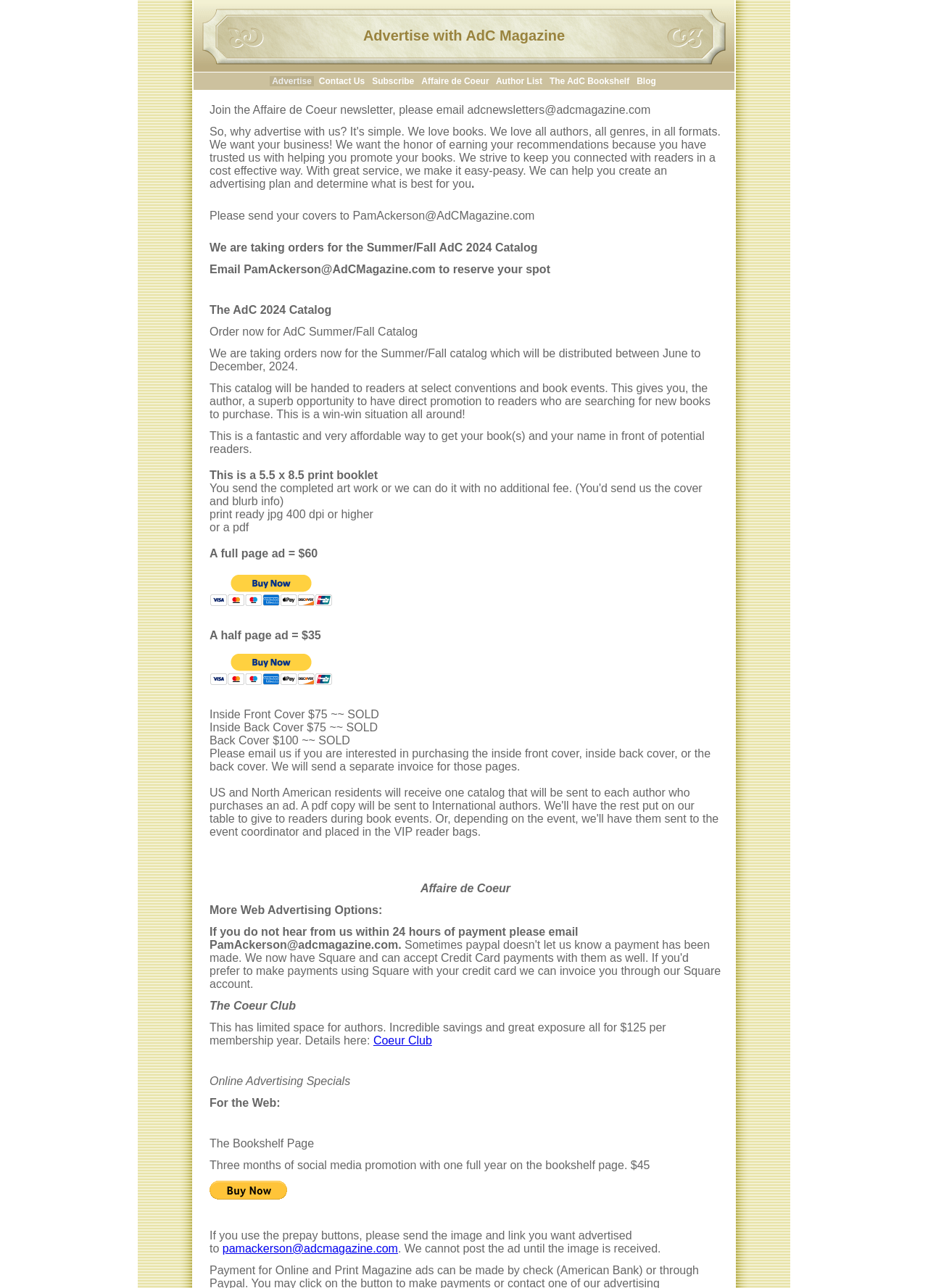Based on the element description Affaire de Coeur, identify the bounding box of the UI element in the given webpage screenshot. The coordinates should be in the format (top-left x, top-left y, bottom-right x, bottom-right y) and must be between 0 and 1.

[0.452, 0.059, 0.532, 0.067]